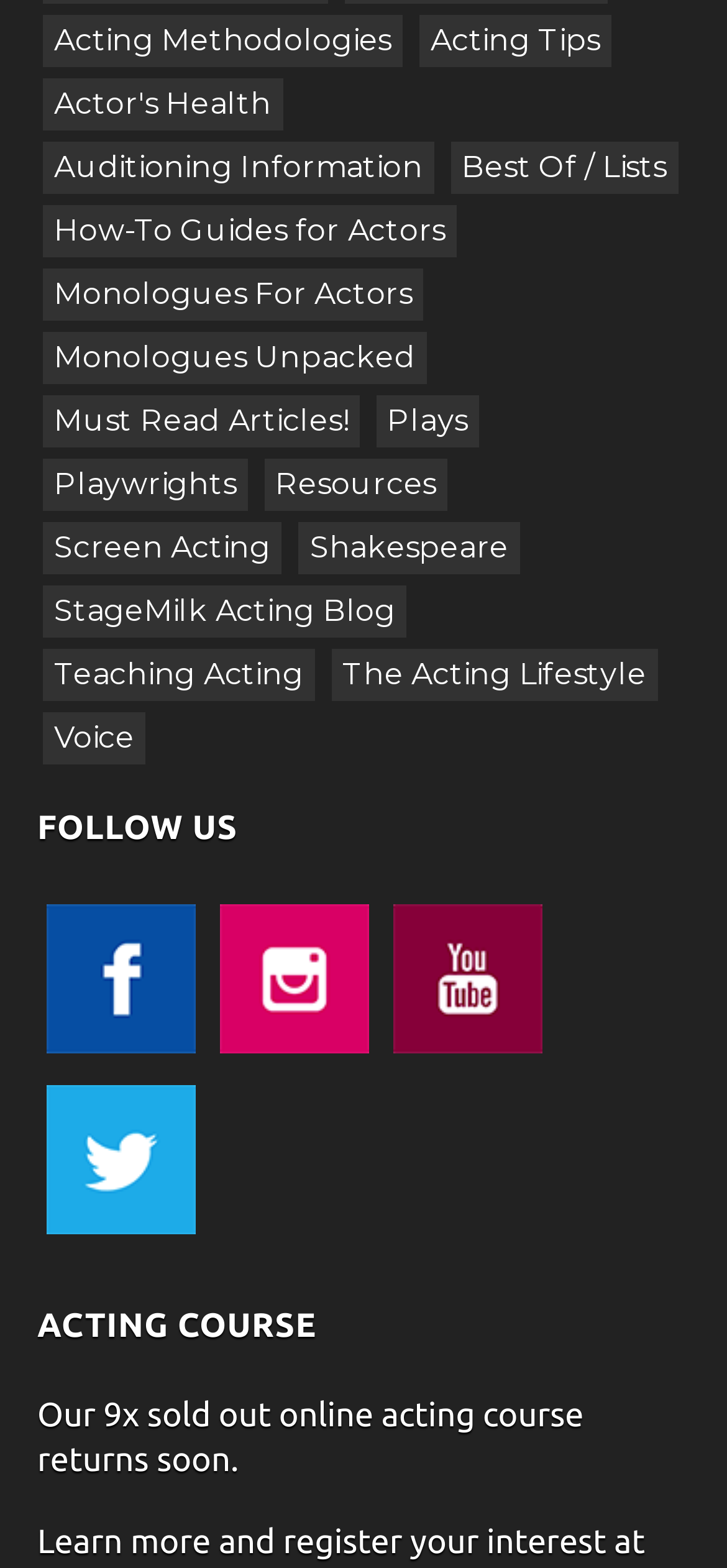Please respond to the question using a single word or phrase:
How many social media platforms are listed under 'FOLLOW US'?

4